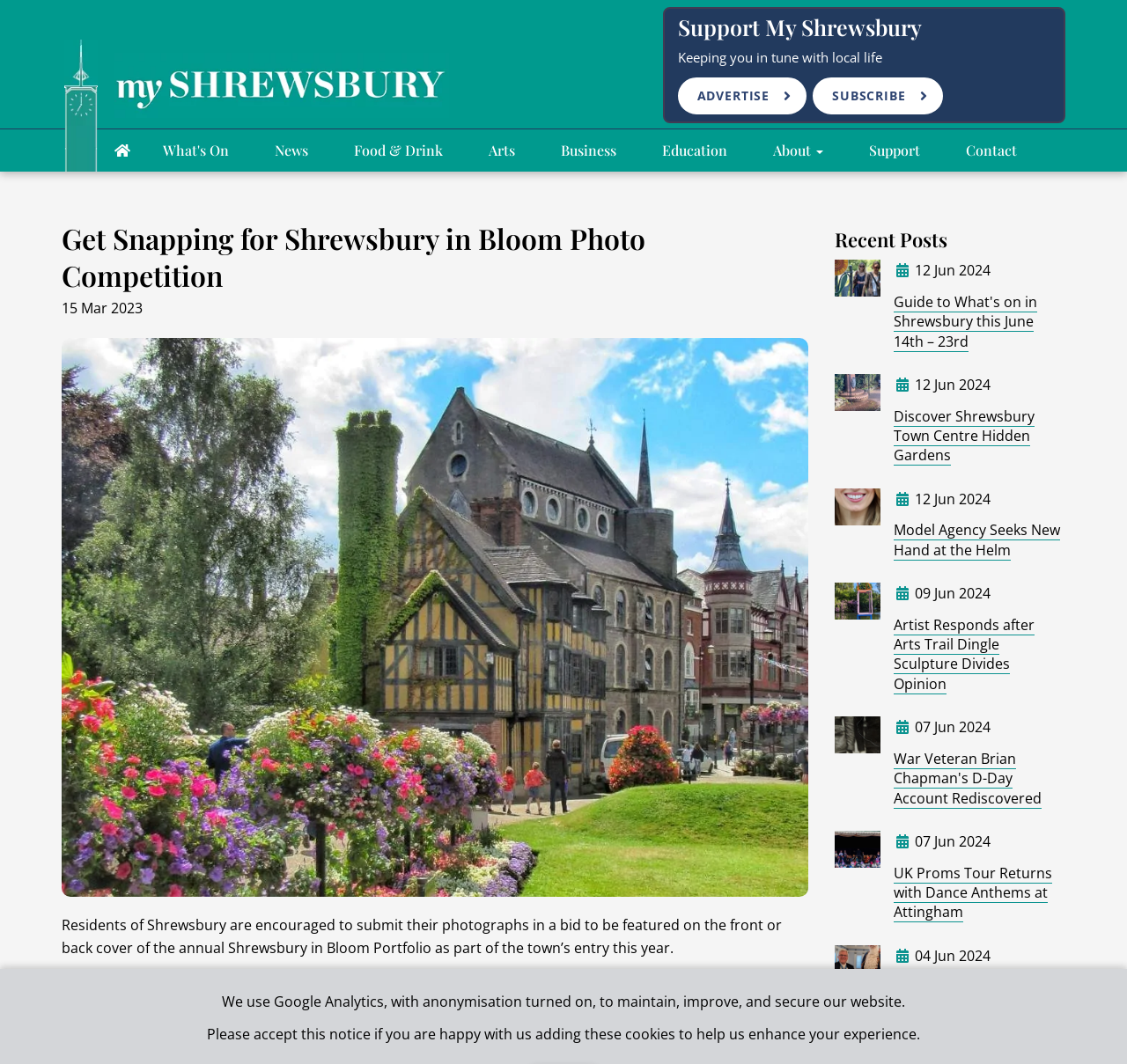Find the bounding box coordinates for the element described here: "About".

[0.686, 0.124, 0.73, 0.161]